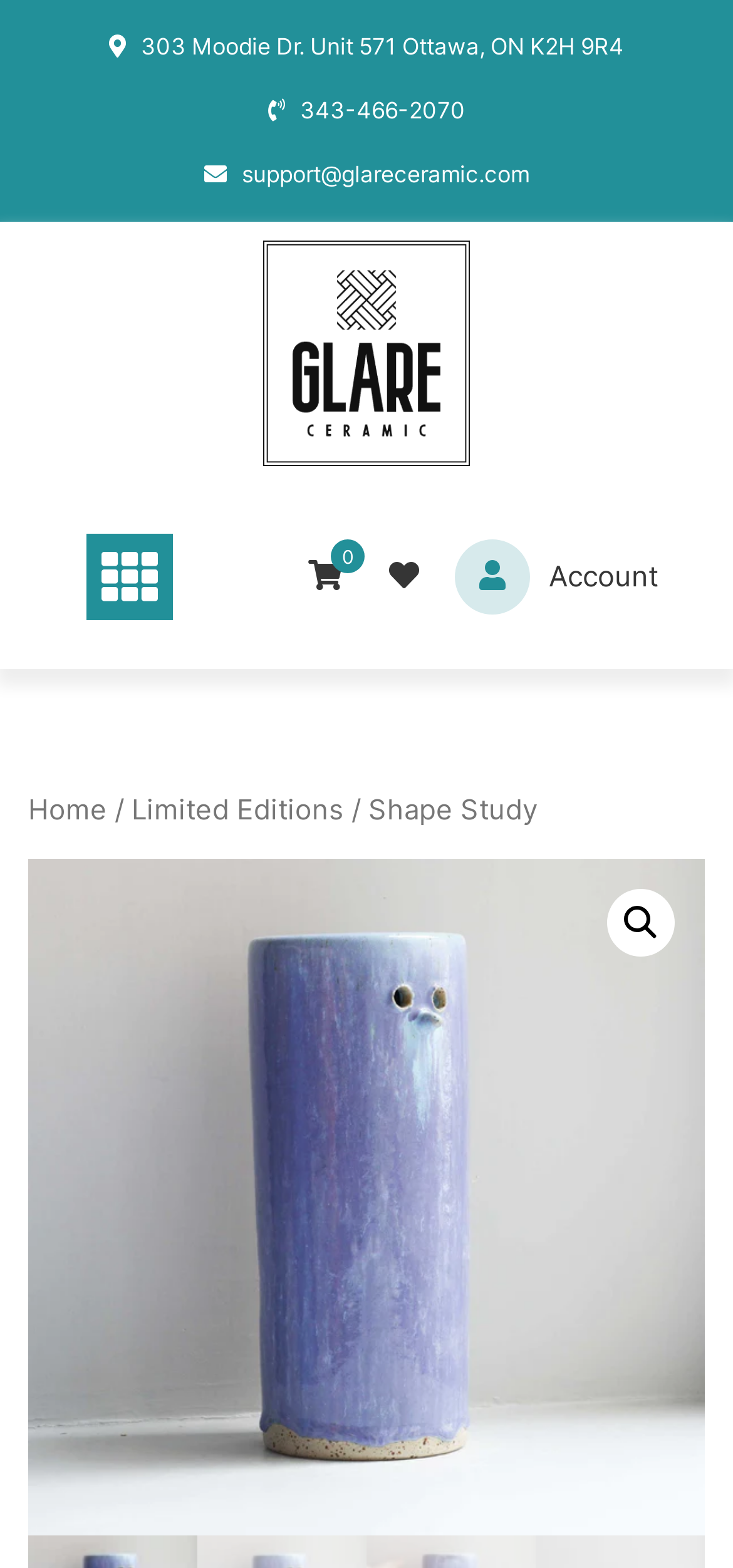Find the bounding box coordinates of the element to click in order to complete the given instruction: "Go to Home."

[0.038, 0.506, 0.146, 0.527]